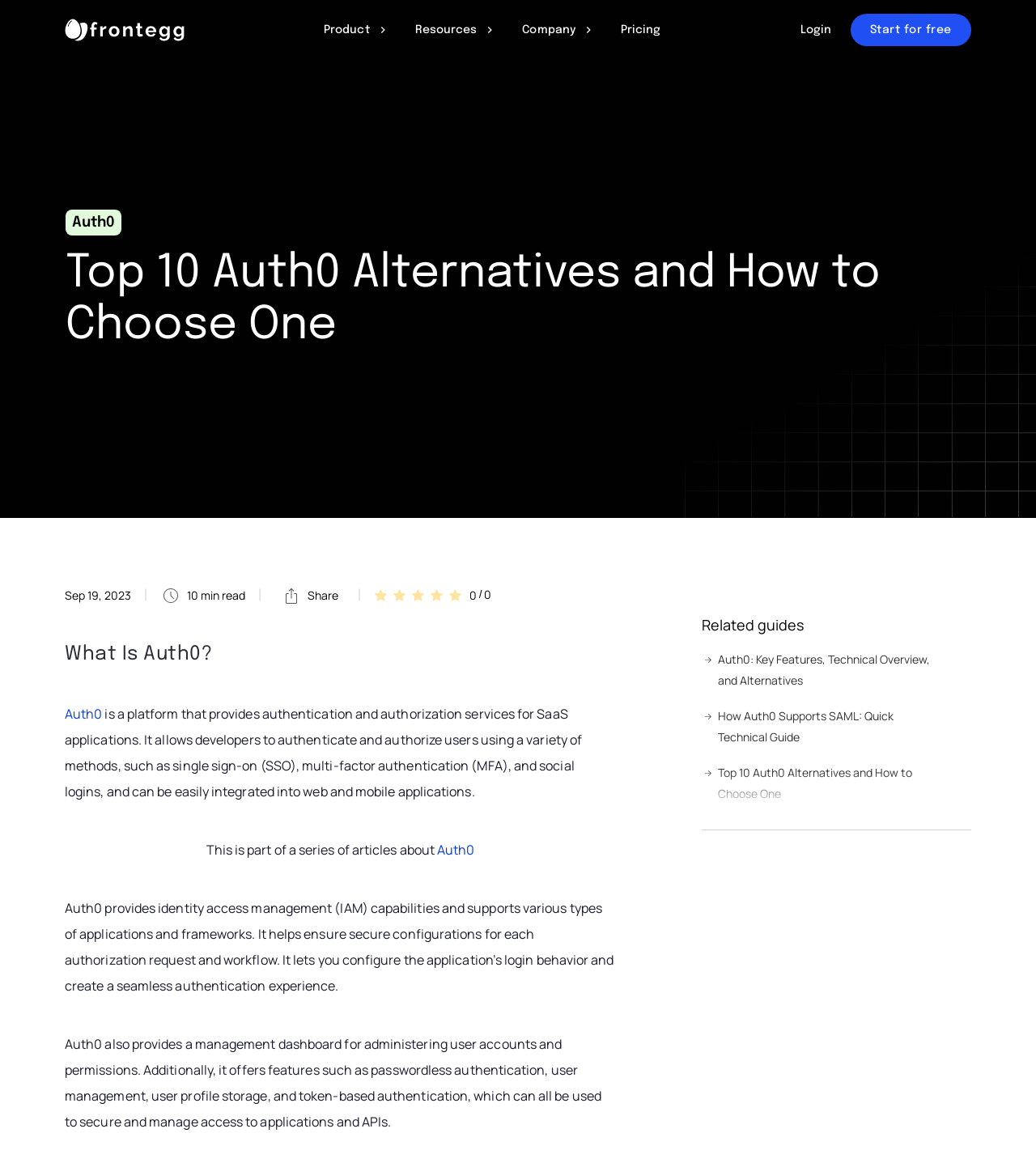Please provide the bounding box coordinates for the UI element as described: "Start for free". The coordinates must be four floats between 0 and 1, represented as [left, top, right, bottom].

[0.821, 0.012, 0.937, 0.04]